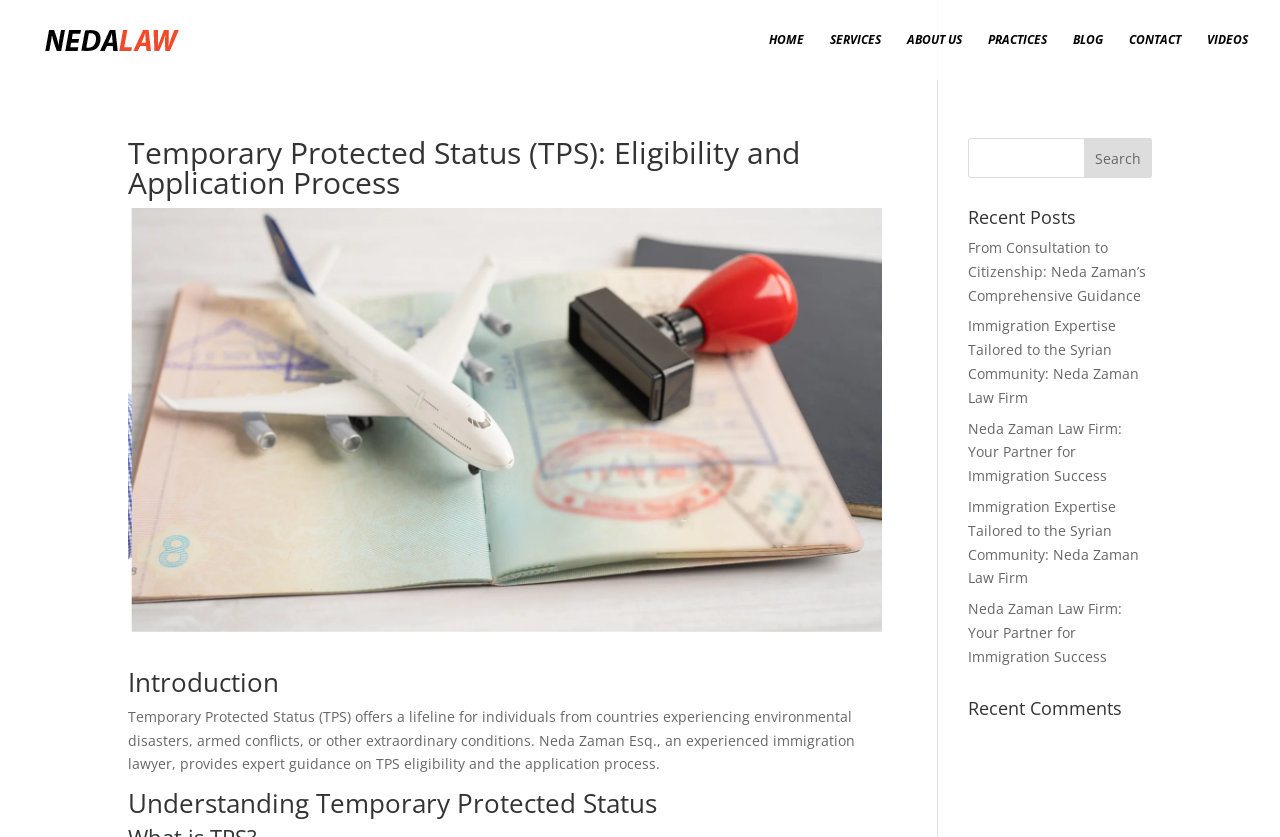Please answer the following question as detailed as possible based on the image: 
What is the main topic of the webpage?

The main topic of the webpage can be inferred from the heading 'Temporary Protected Status (TPS): Eligibility and Application Process' and the image with the same name, which suggests that the webpage is about Temporary Protected Status and its eligibility and application process.